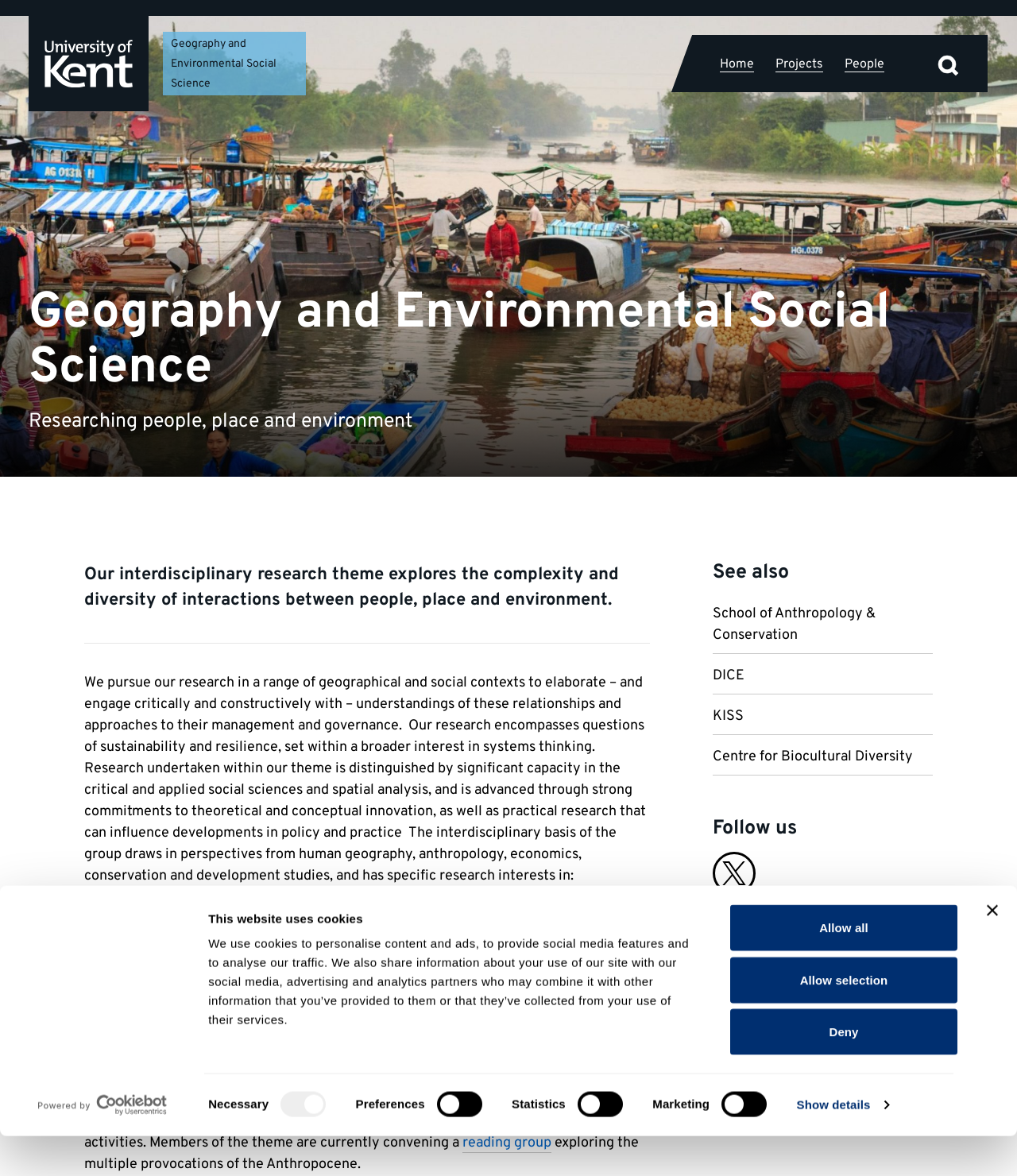Locate the bounding box of the user interface element based on this description: "reading group".

[0.455, 0.964, 0.542, 0.98]